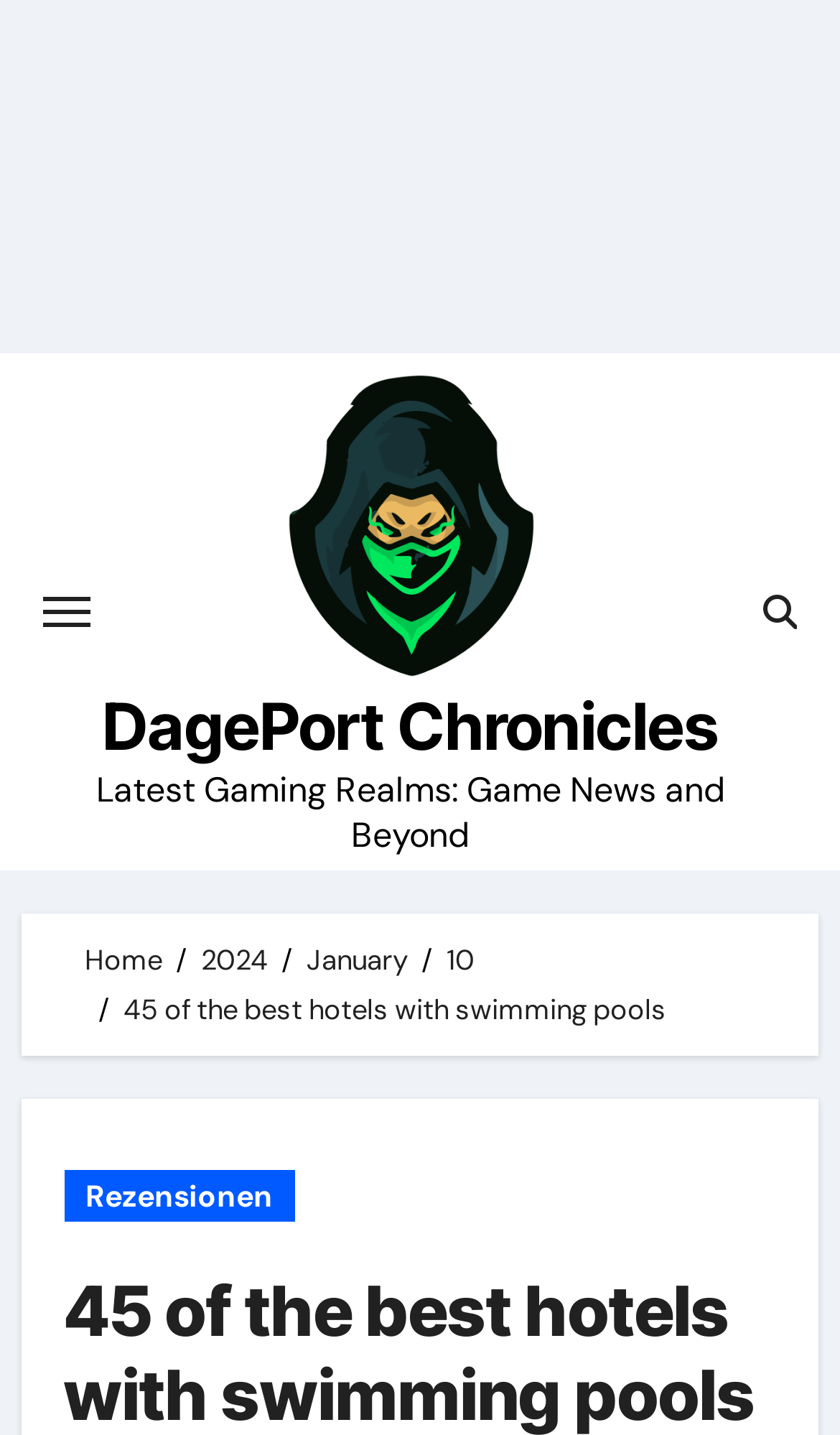What is the purpose of the button? Look at the image and give a one-word or short phrase answer.

Toggle navigation